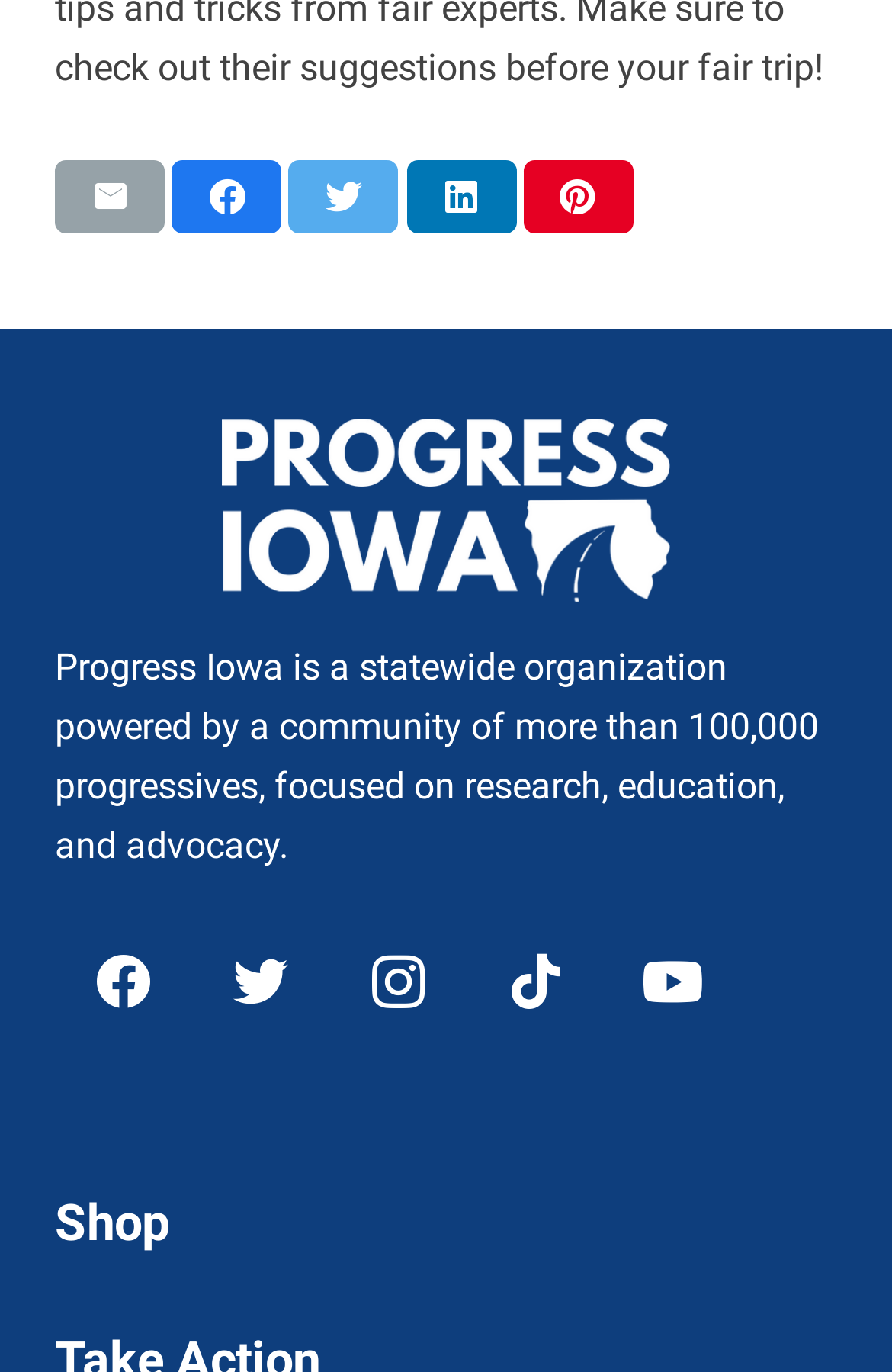Predict the bounding box of the UI element based on the description: "Leggi la nostra INFORMATIVA PRIVACY". The coordinates should be four float numbers between 0 and 1, formatted as [left, top, right, bottom].

None